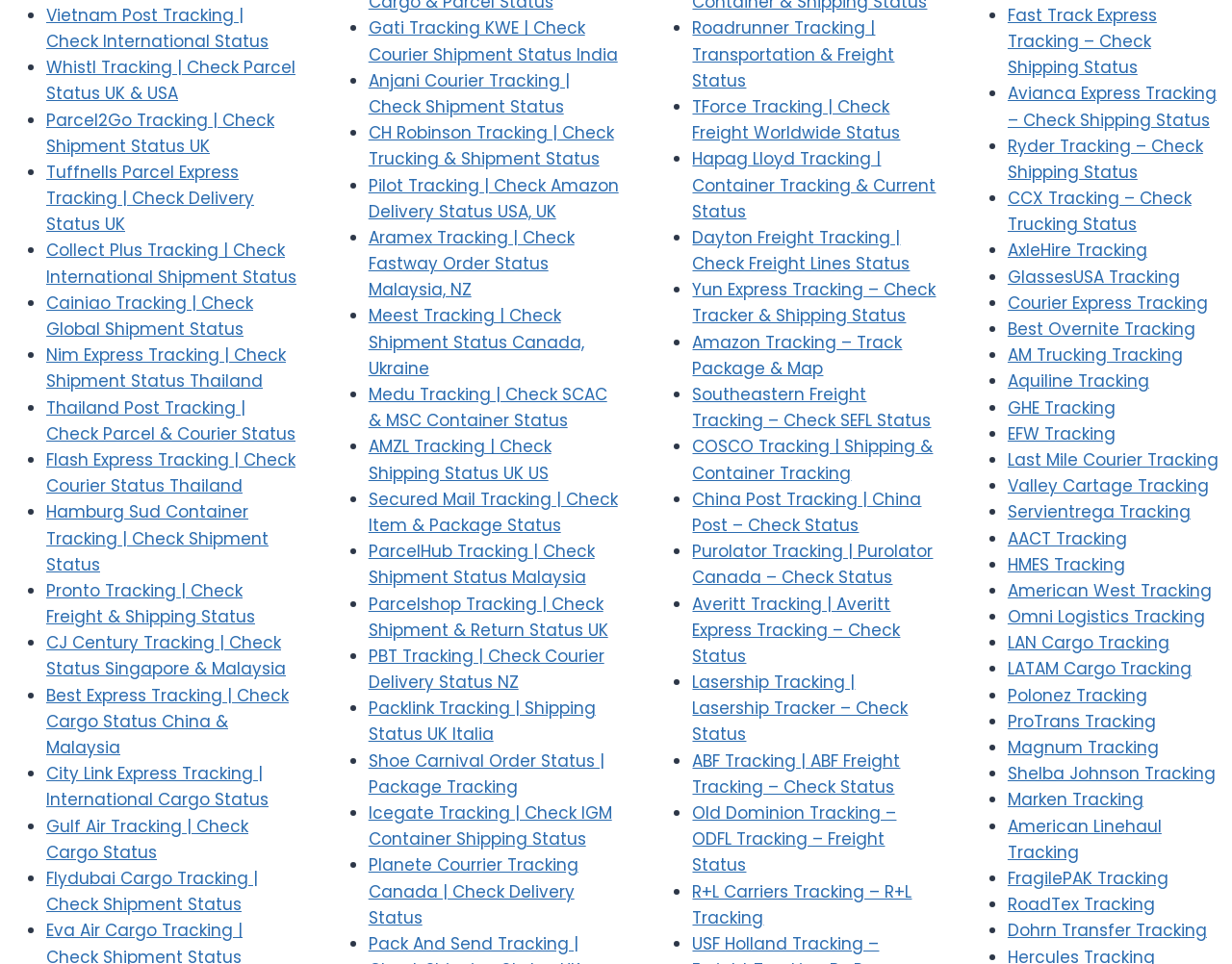How many courier services are listed on this webpage? Analyze the screenshot and reply with just one word or a short phrase.

More than 40